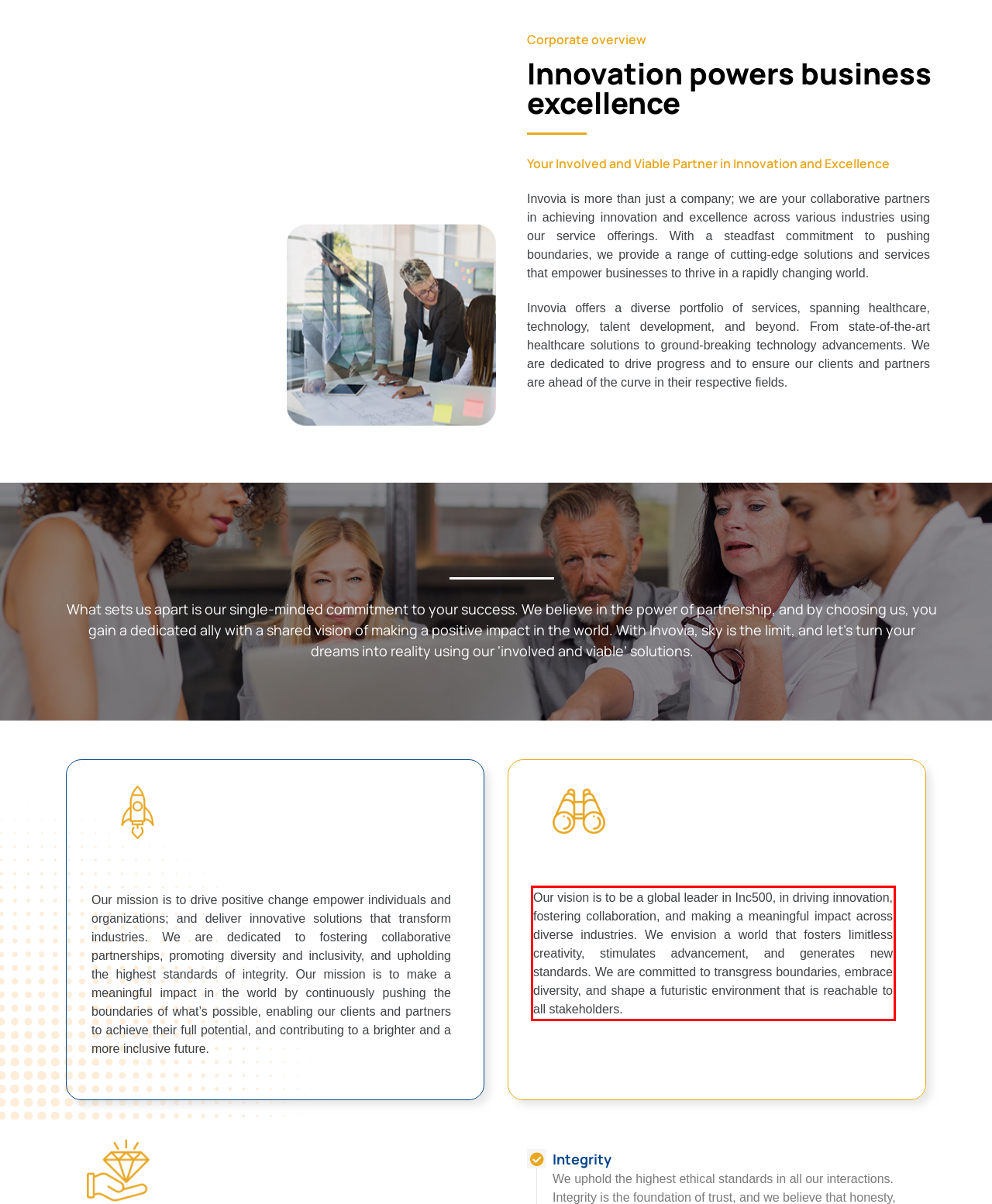By examining the provided screenshot of a webpage, recognize the text within the red bounding box and generate its text content.

Our vision is to be a global leader in Inc500, in driving innovation, fostering collaboration, and making a meaningful impact across diverse industries. We envision a world that fosters limitless creativity, stimulates advancement, and generates new standards. We are committed to transgress boundaries, embrace diversity, and shape a futuristic environment that is reachable to all stakeholders.